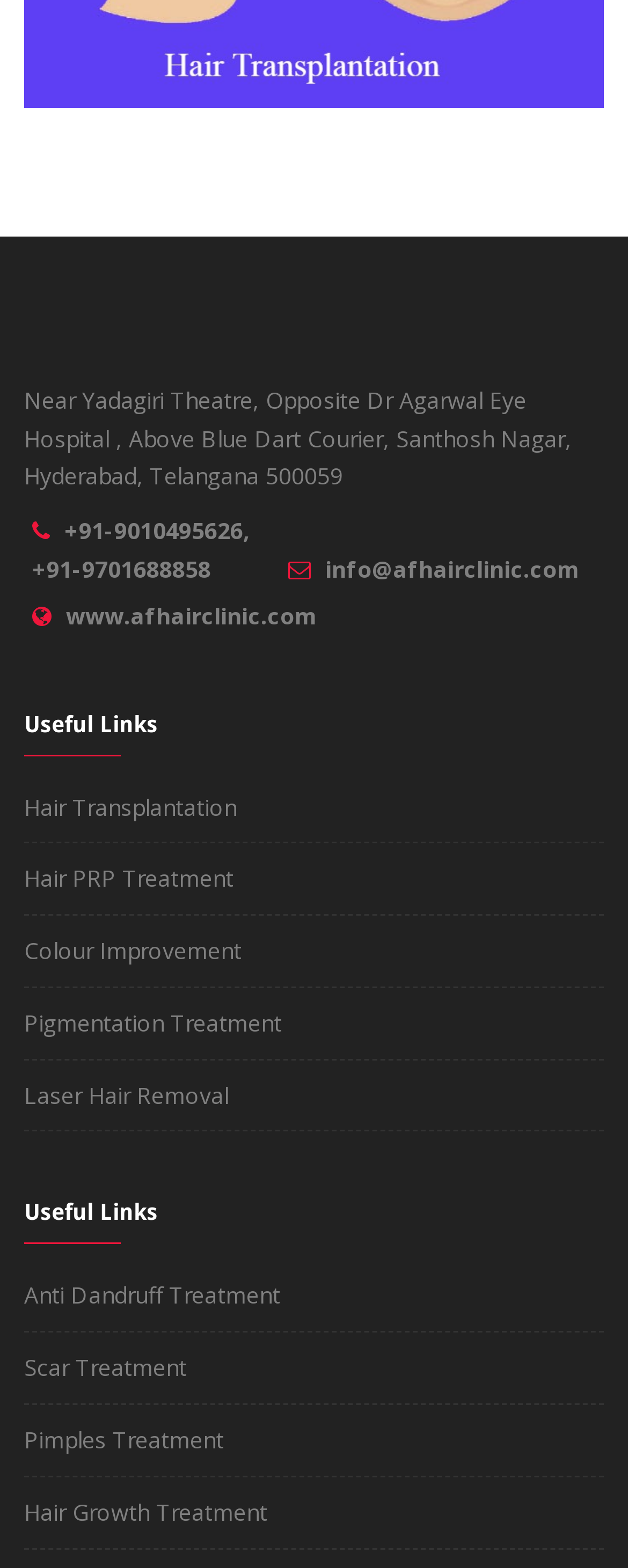Pinpoint the bounding box coordinates of the clickable area needed to execute the instruction: "Visit the clinic's website". The coordinates should be specified as four float numbers between 0 and 1, i.e., [left, top, right, bottom].

[0.105, 0.383, 0.505, 0.402]